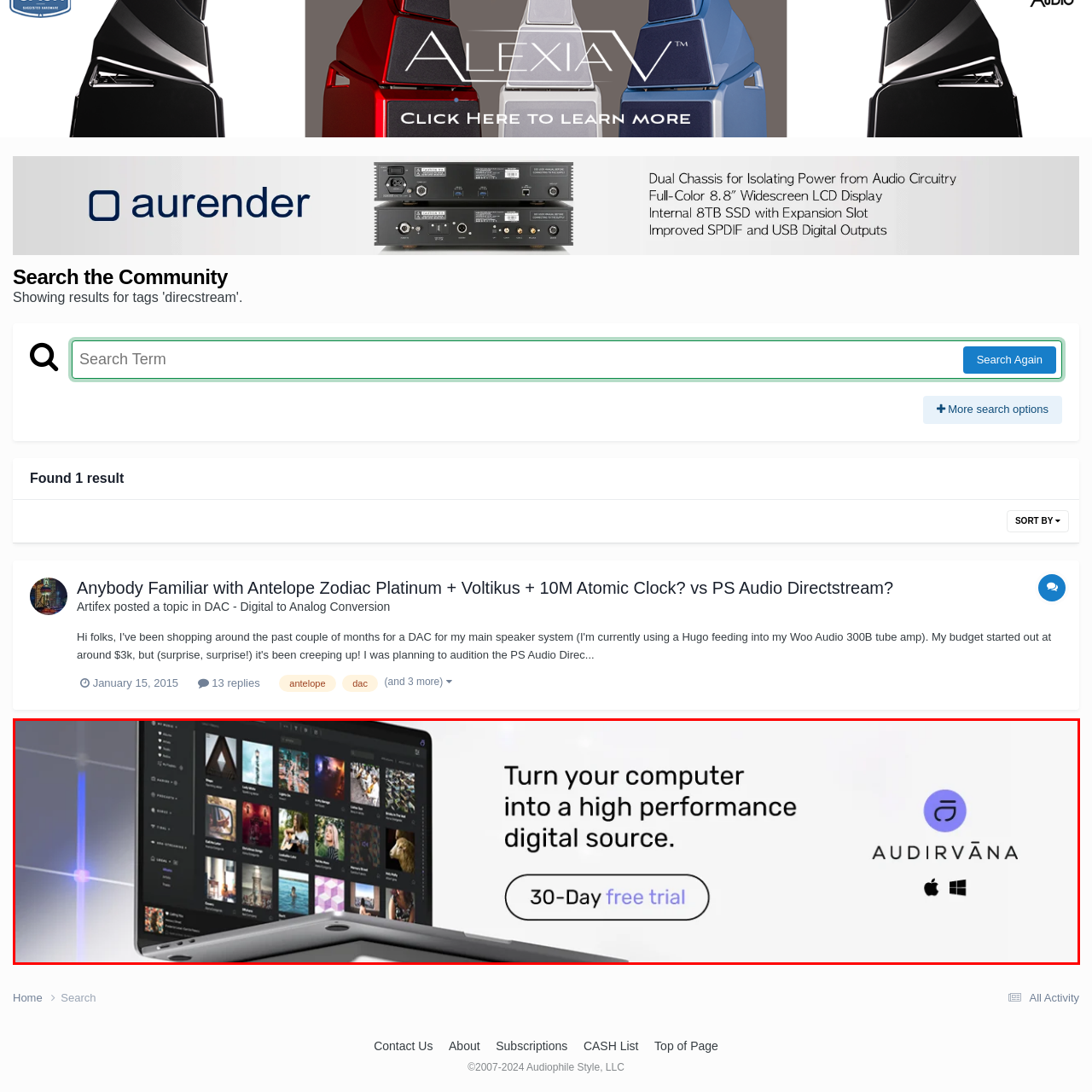Focus on the area marked by the red box, On which platforms is Audirvāna available? 
Answer briefly using a single word or phrase.

Mac and Windows